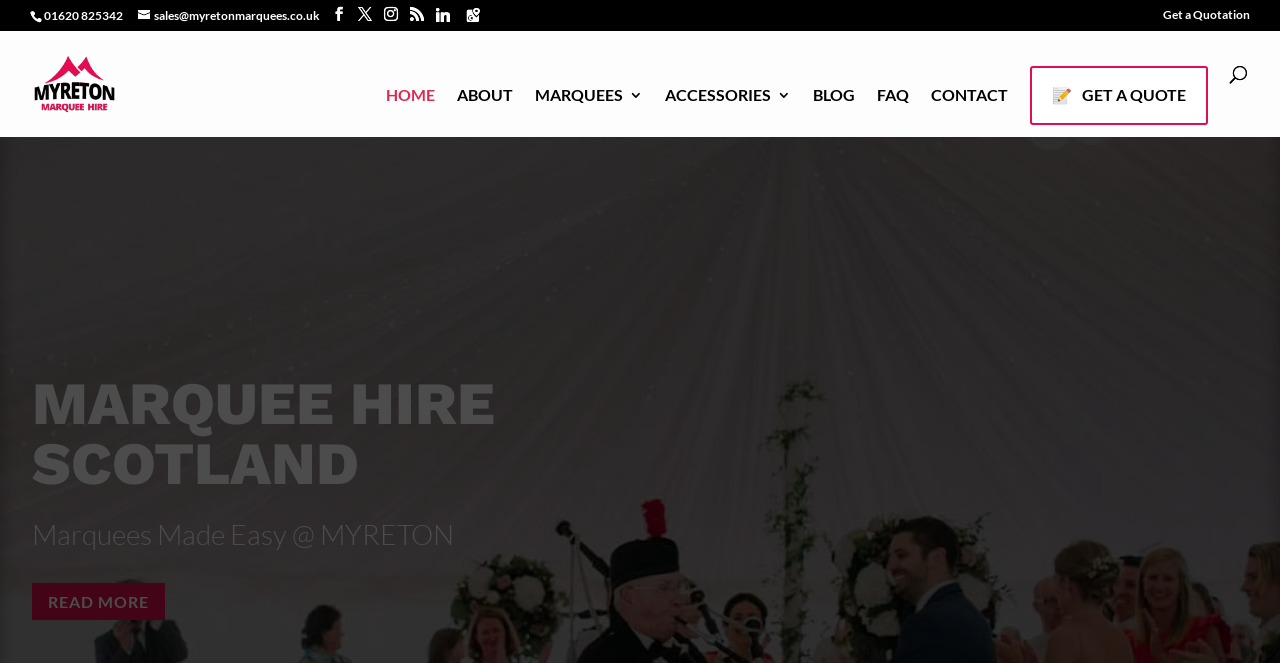How can I get a quote?
Utilize the image to construct a detailed and well-explained answer.

I found the call-to-action to get a quote by looking at the top section of the webpage, where the main actions are usually displayed. There is a prominent link with the text 'Get a Quotation' and bounding box coordinates [0.909, 0.014, 0.977, 0.045], indicating that clicking this link will allow me to get a quote.